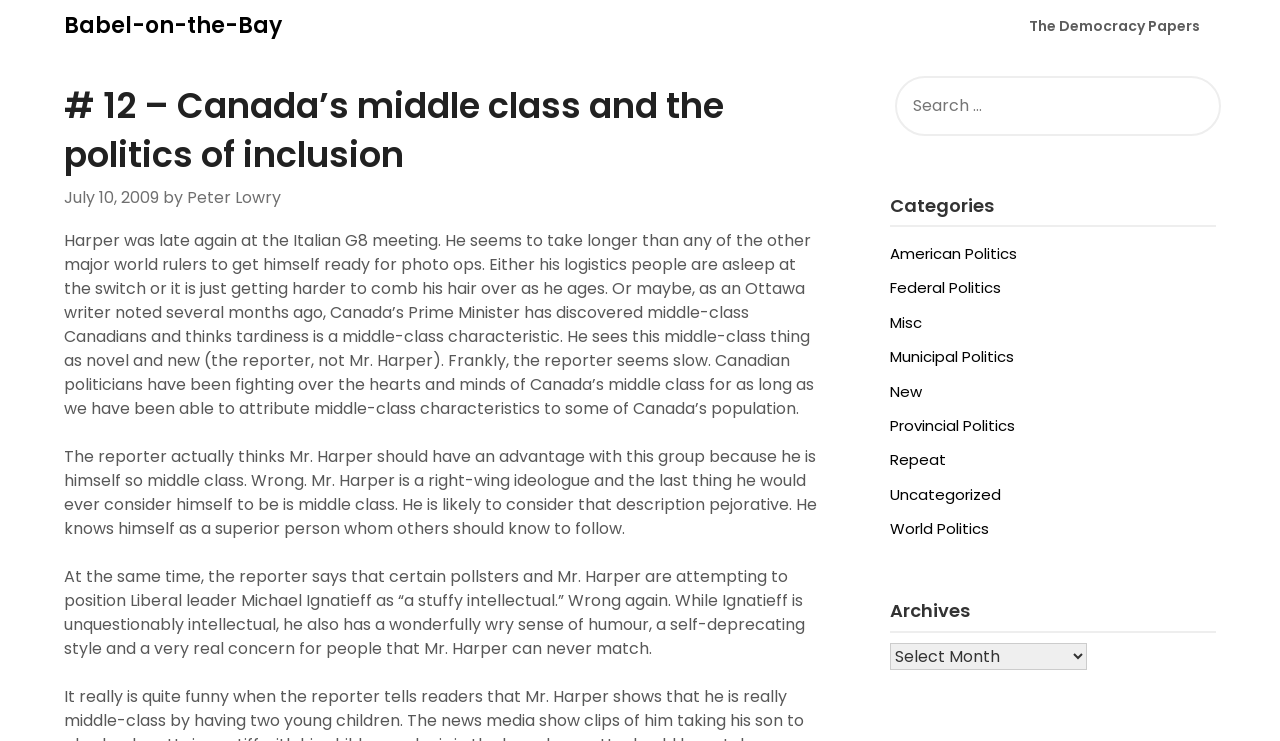Please specify the bounding box coordinates for the clickable region that will help you carry out the instruction: "Select a category".

[0.696, 0.328, 0.795, 0.356]